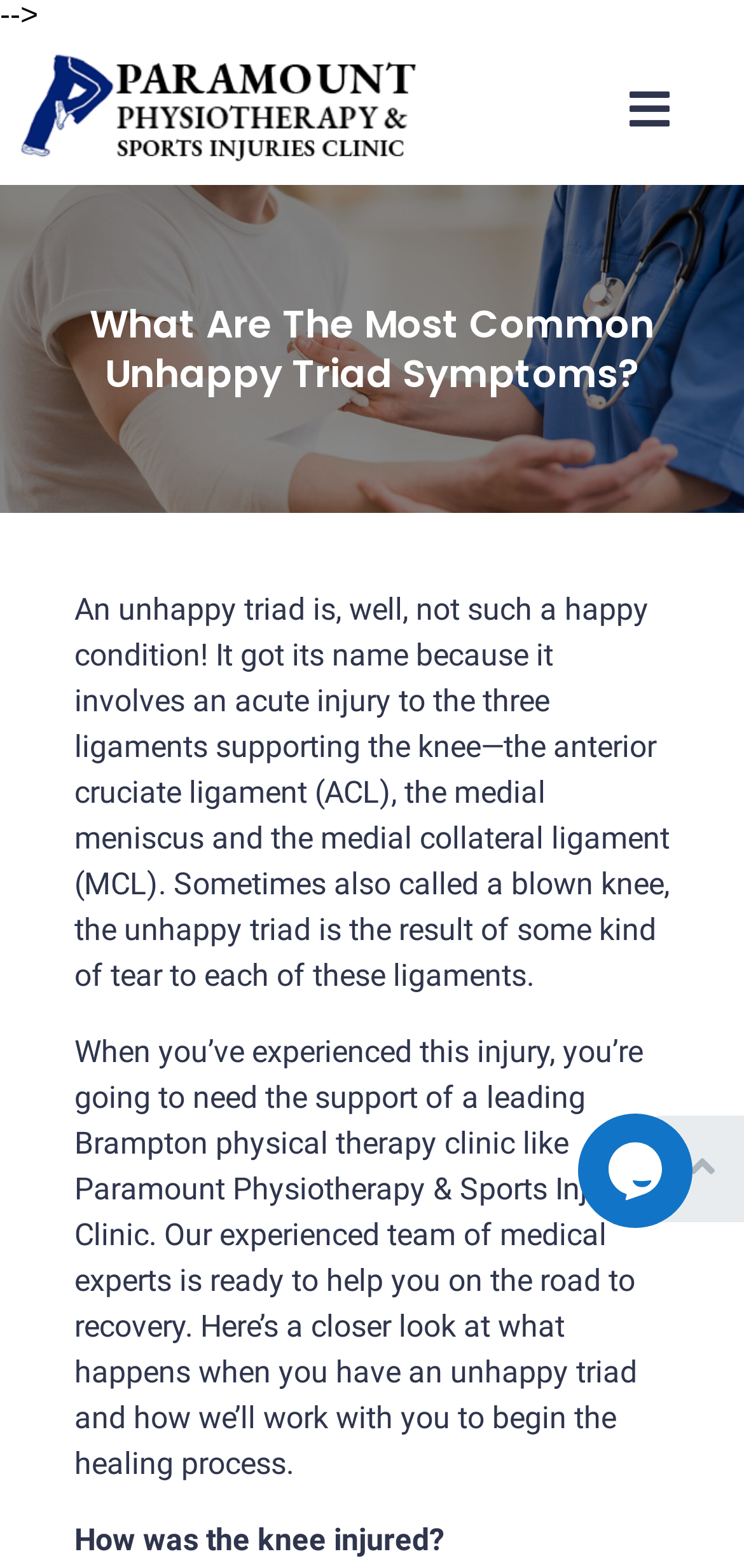What is the name of the physical therapy clinic?
Observe the image and answer the question with a one-word or short phrase response.

Paramount Physiotherapy & Sports Injuries Clinic